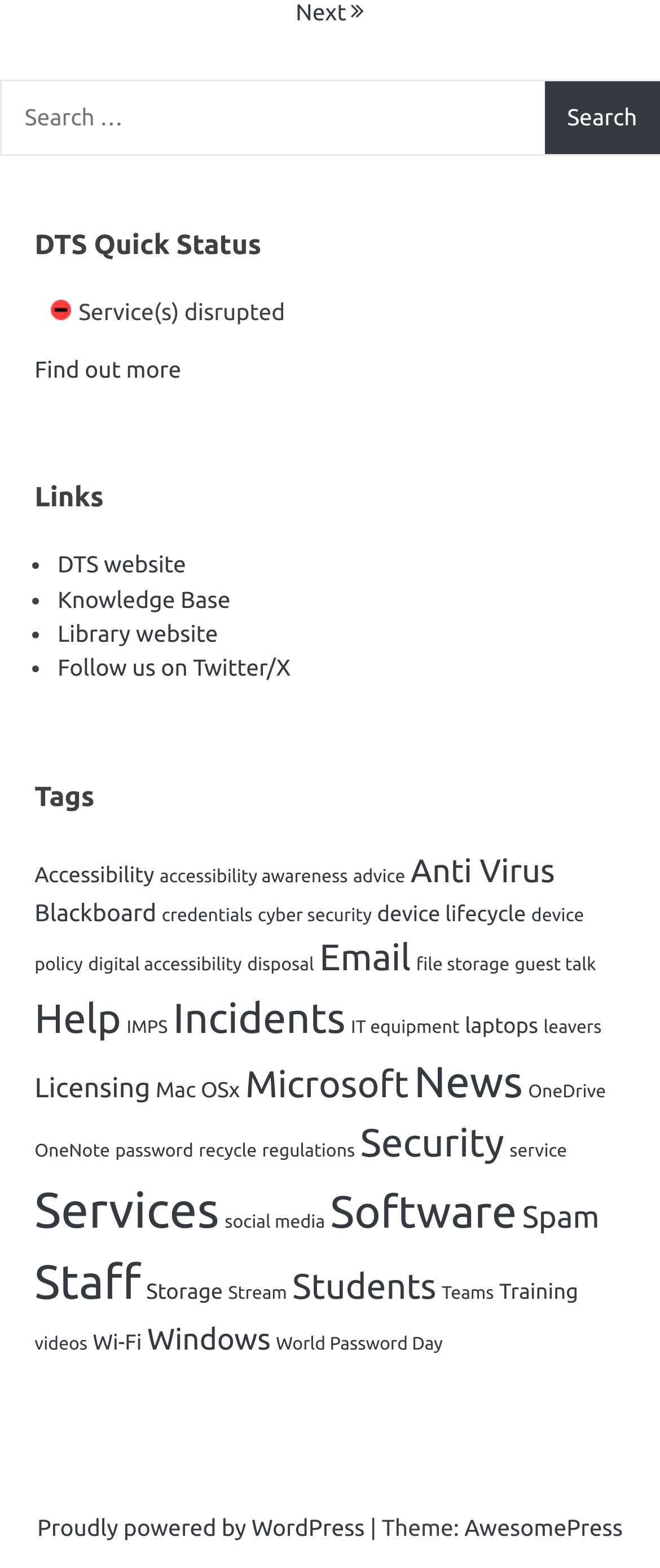Find the bounding box of the web element that fits this description: "World Password Day".

[0.418, 0.851, 0.671, 0.864]